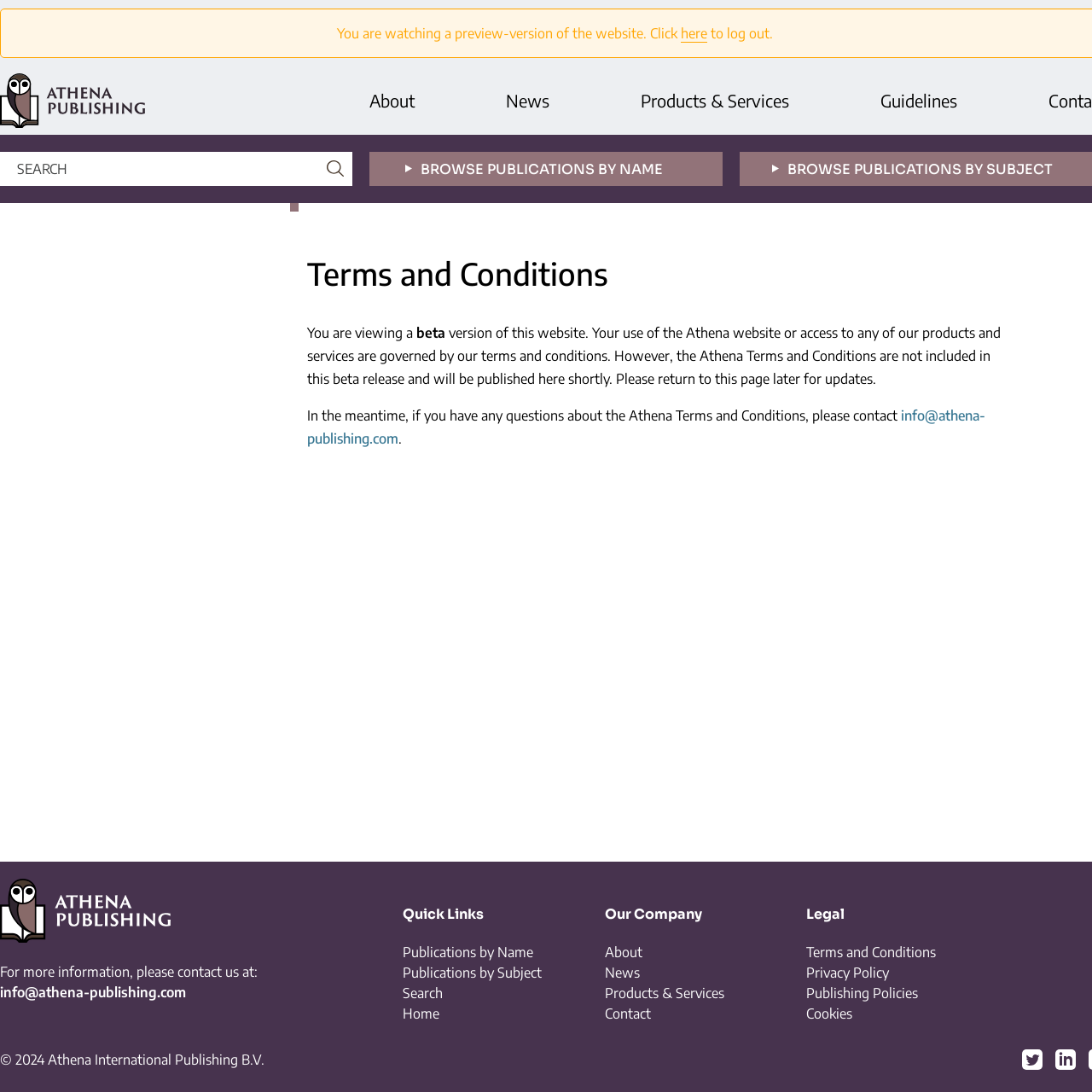How can users contact Athena Publishing for questions about Terms and Conditions? Based on the screenshot, please respond with a single word or phrase.

info@athena-publishing.com